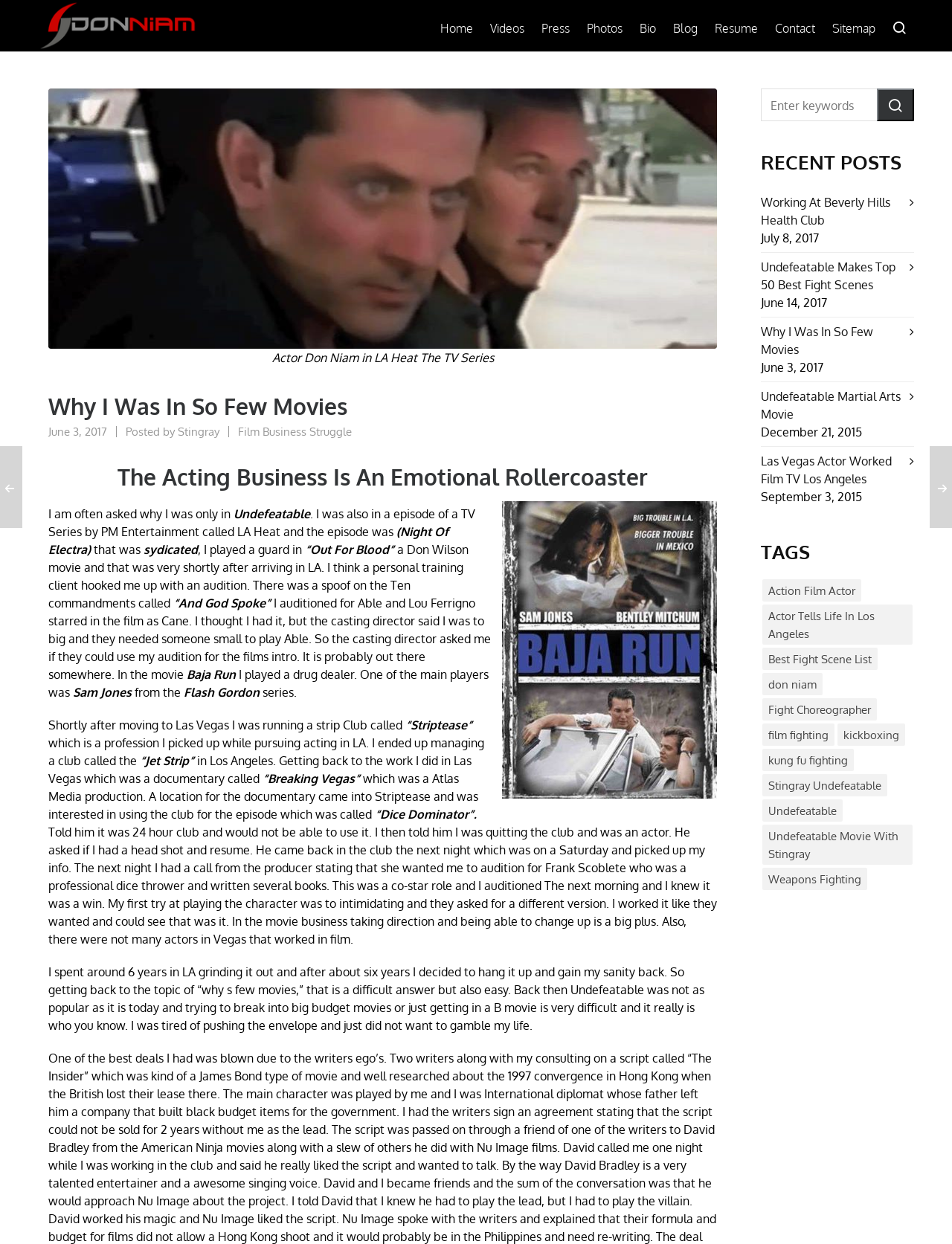Find the bounding box coordinates of the area that needs to be clicked in order to achieve the following instruction: "Click on Cooling Services". The coordinates should be specified as four float numbers between 0 and 1, i.e., [left, top, right, bottom].

None